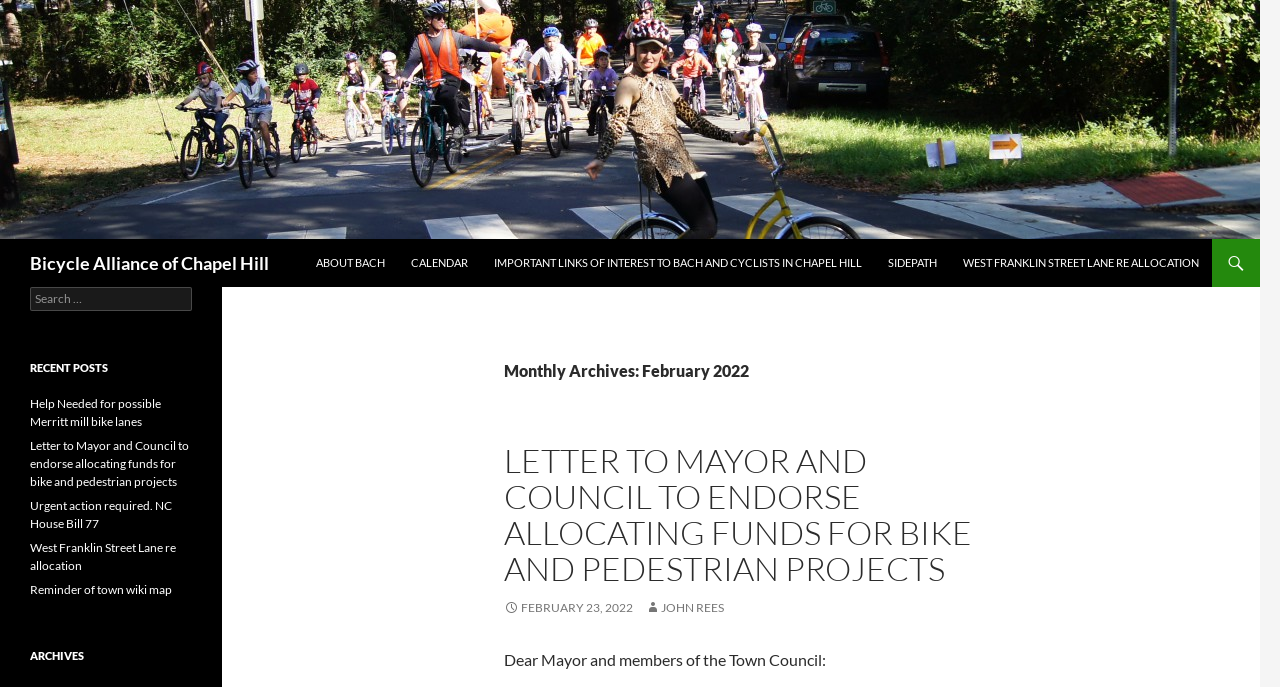What is the name of the organization?
Please look at the screenshot and answer in one word or a short phrase.

Bicycle Alliance of Chapel Hill